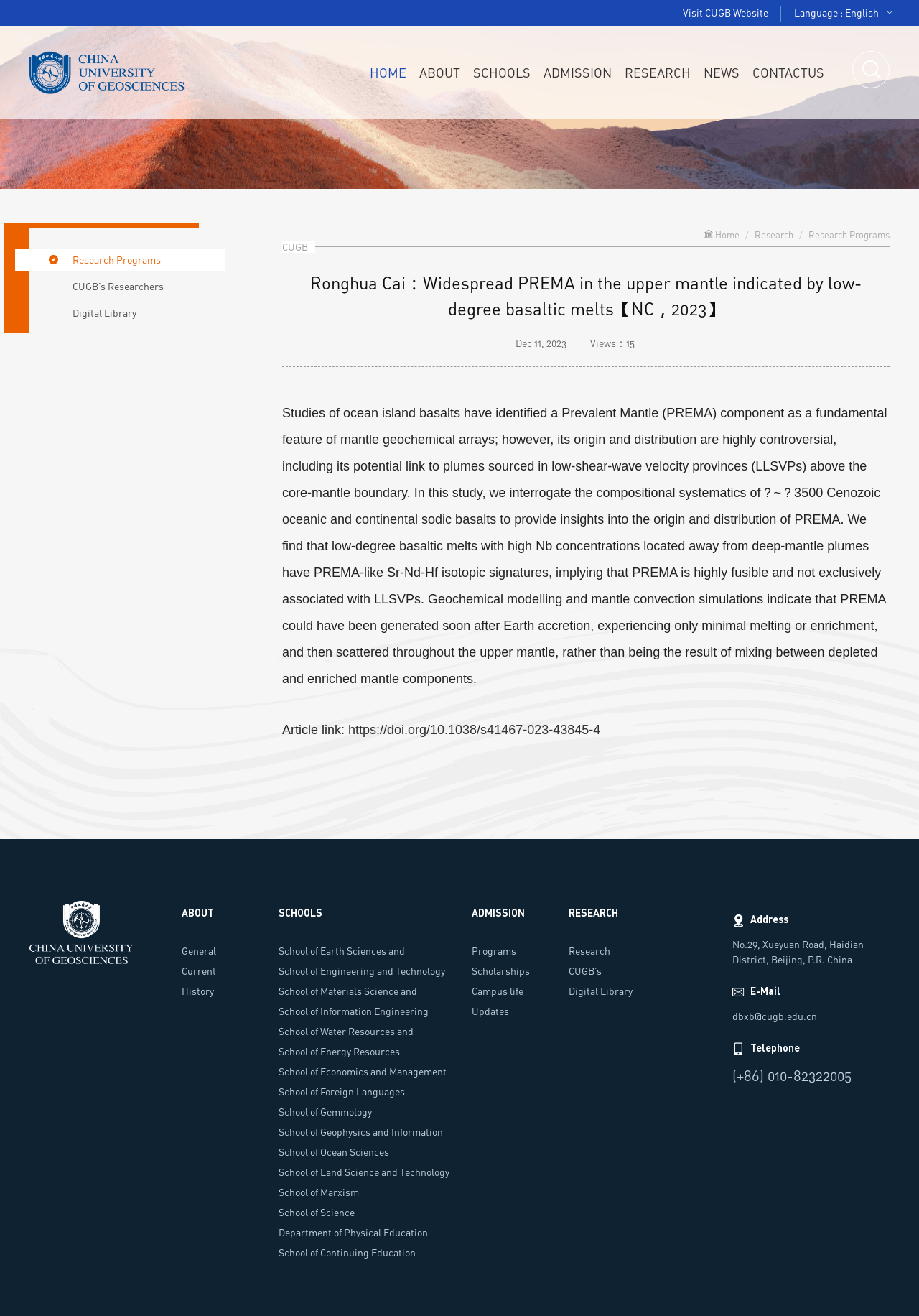Show the bounding box coordinates of the element that should be clicked to complete the task: "Click on Research Programs".

[0.032, 0.189, 0.244, 0.206]